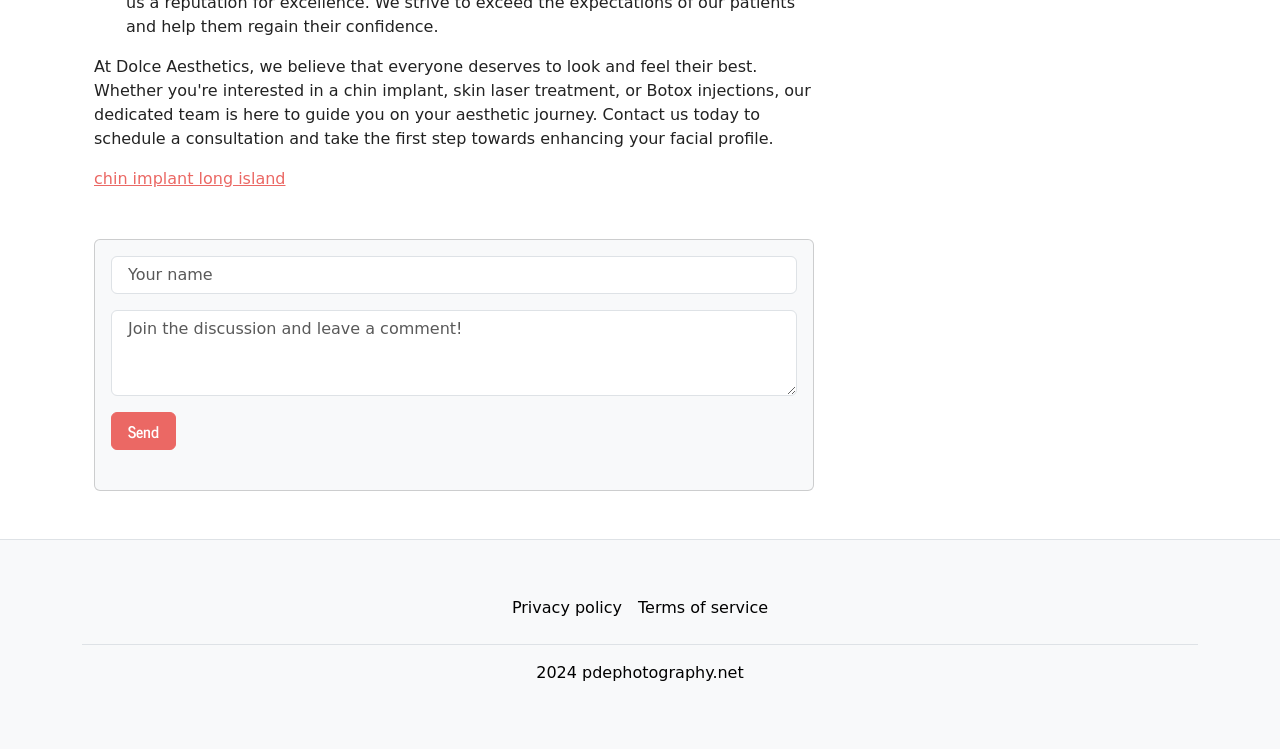What is the function of the button?
Please provide a full and detailed response to the question.

The button with the text 'Send' is likely used to submit the comment or input in the textbox, indicating that the function of the button is to send the user's input.